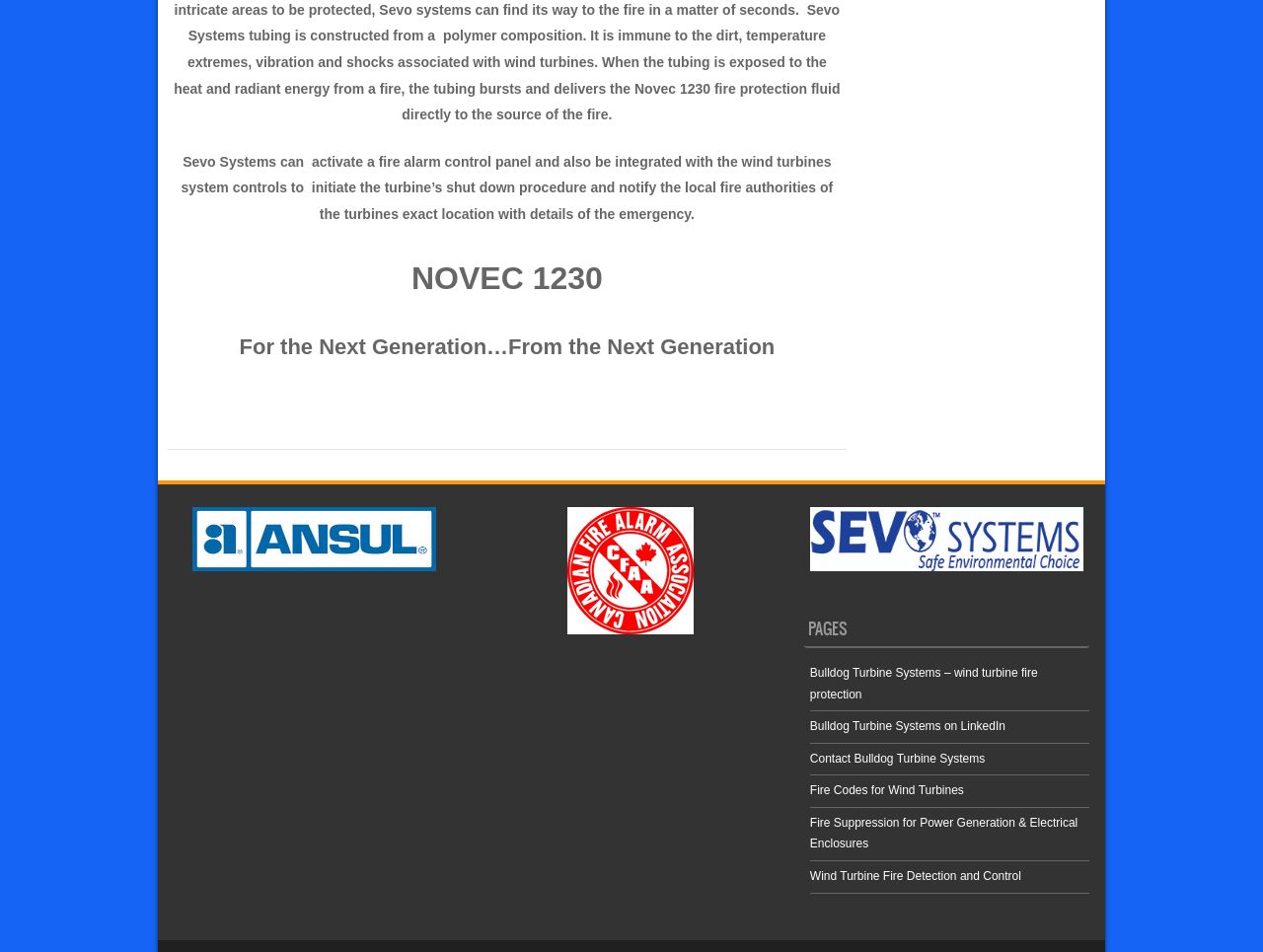What is the company name mentioned in the first sentence?
Give a detailed explanation using the information visible in the image.

The first sentence of the webpage mentions 'Sevo Systems can activate a fire alarm control panel and also be integrated with the wind turbines system controls to initiate the turbine’s shut down procedure and notify the local fire authorities of the turbines exact location with details of the emergency.' Therefore, the company name mentioned is Sevo Systems.